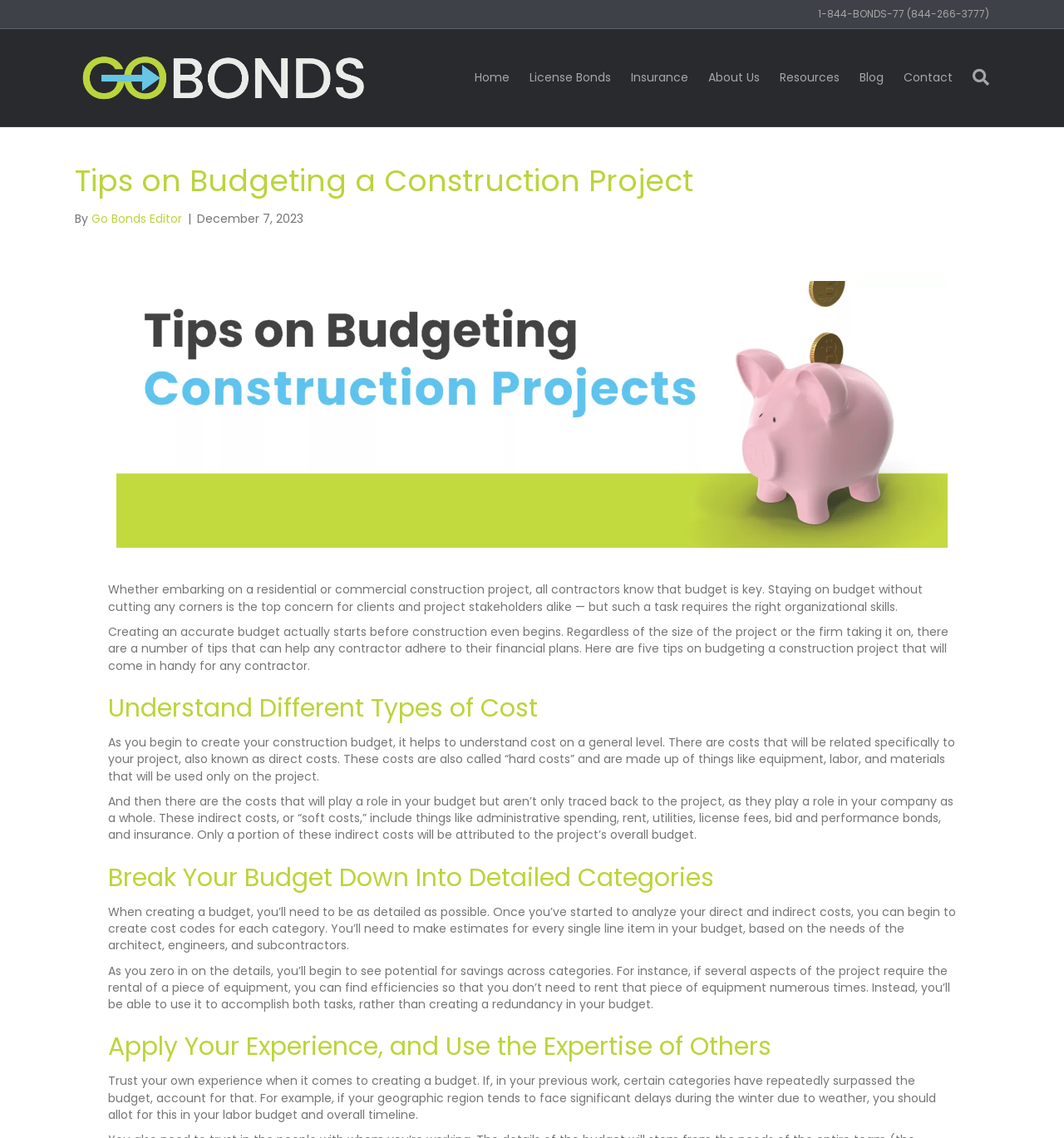Determine the bounding box coordinates for the area that needs to be clicked to fulfill this task: "Search for something". The coordinates must be given as four float numbers between 0 and 1, i.e., [left, top, right, bottom].

[0.905, 0.051, 0.93, 0.085]